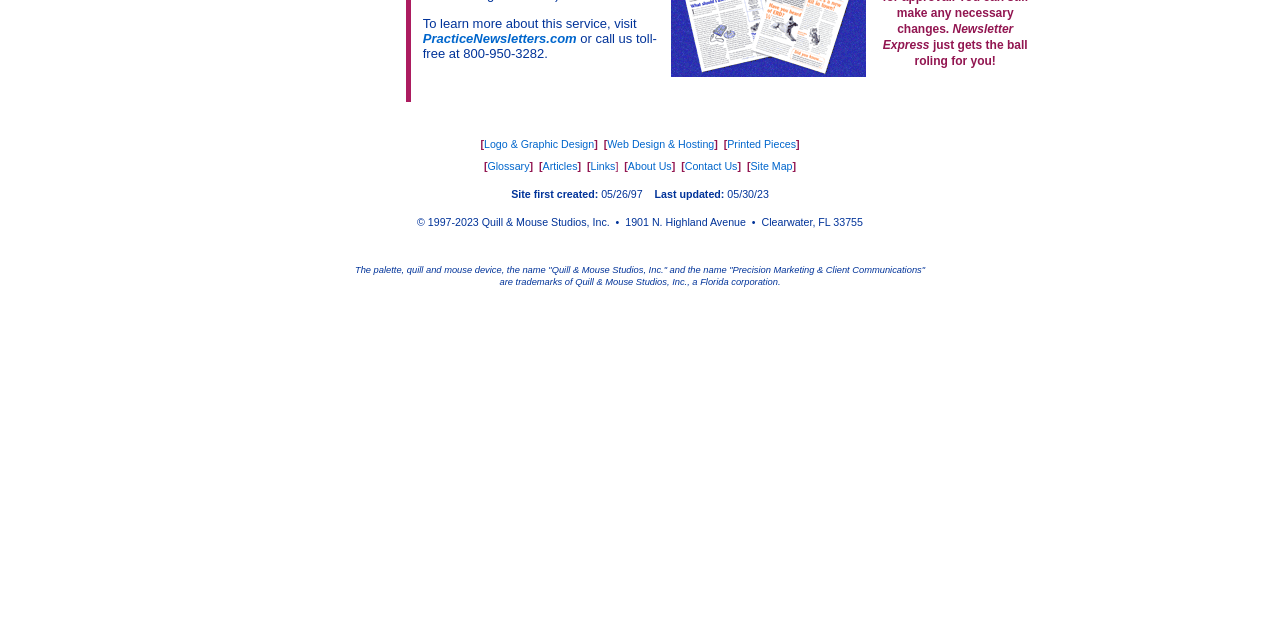Identify the bounding box for the UI element specified in this description: "Glossary". The coordinates must be four float numbers between 0 and 1, formatted as [left, top, right, bottom].

[0.381, 0.249, 0.414, 0.268]